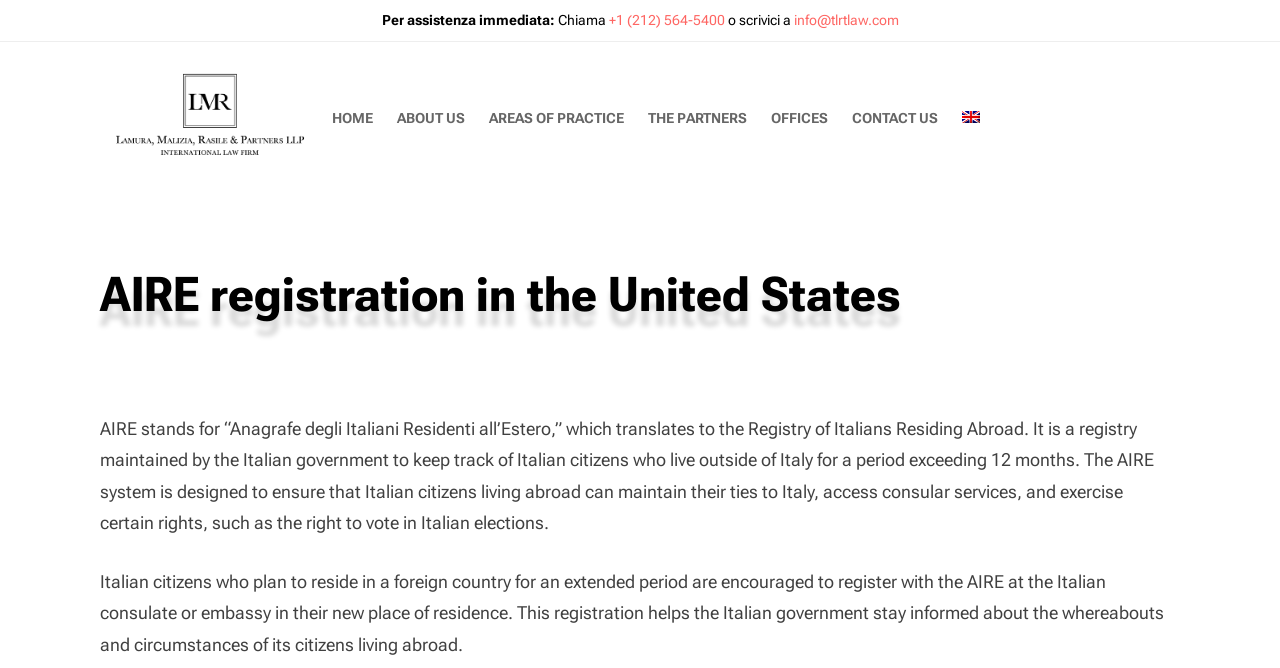What is the phone number for immediate assistance?
Please answer the question with a detailed and comprehensive explanation.

The webpage provides a link to a phone number, +1 (212) 564-5400, which is labeled as 'Chiama' or 'Call' in Italian, indicating that it is a phone number for immediate assistance.